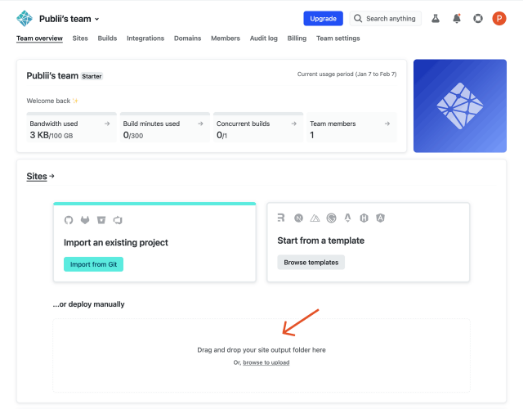Craft a thorough explanation of what is depicted in the image.

The image depicts the dashboard interface of Publii, showcasing the "Team overview" section for users managing their sites. It highlights relevant account details such as bandwidth usage and build statistics, indicating that 3 KB of bandwidth has been consumed out of a maximum of 100 GB. Users are welcomed back, and the current usage period is displayed, indicating the time frame for the account's activity. The central portion of the screen emphasizes options for site management, including features for importing an existing project or starting from a template. 

A prominent area is designated for manual deployment, illustrated with an instruction to "Drag and drop your site output folder here," alongside an alternative option to browse for uploads. Users can effectively manage their web projects through this intuitive interface, which encourages both drag-and-drop functionality and traditional file browsing for local uploads. The overall design balances functionality with ease of use, allowing for straightforward navigation and efficient site deployment.